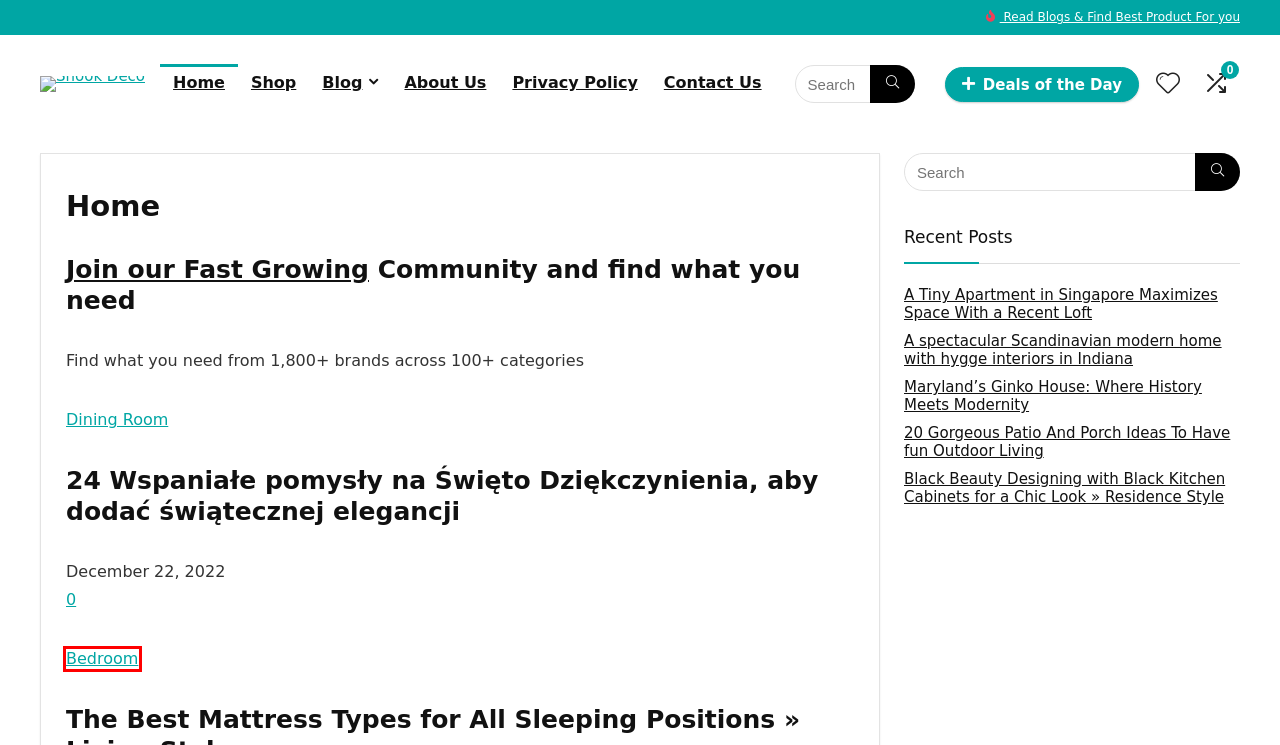Observe the screenshot of a webpage with a red bounding box highlighting an element. Choose the webpage description that accurately reflects the new page after the element within the bounding box is clicked. Here are the candidates:
A. 20 Gorgeous Patio And Porch Ideas To Have fun Outdoor Living – Shook Deco
B. Contact Us – Shook Deco
C. A Tiny Apartment in Singapore Maximizes Space With a Recent Loft – Shook Deco
D. Privacy Policy – Shook Deco
E. Black Beauty Designing with Black Kitchen Cabinets for a Chic Look » Residence Style – Shook Deco
F. Dining Room – Shook Deco
G. Bedroom – Shook Deco
H. Deals of the Day – Shook Deco

G